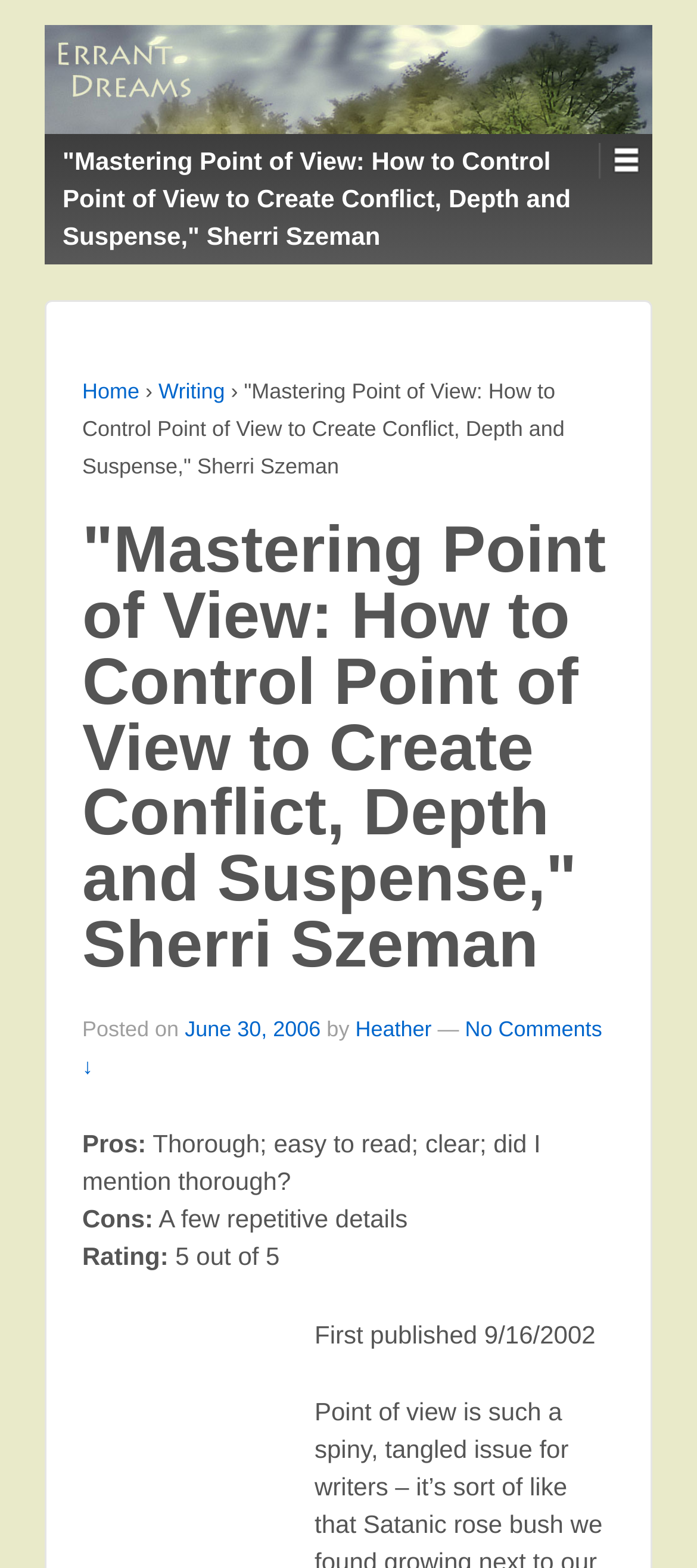Answer the following inquiry with a single word or phrase:
When was the article first published?

9/16/2002